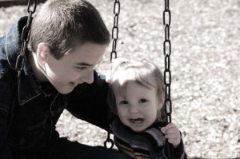Answer the question in one word or a short phrase:
Where is this scene taking place?

a park